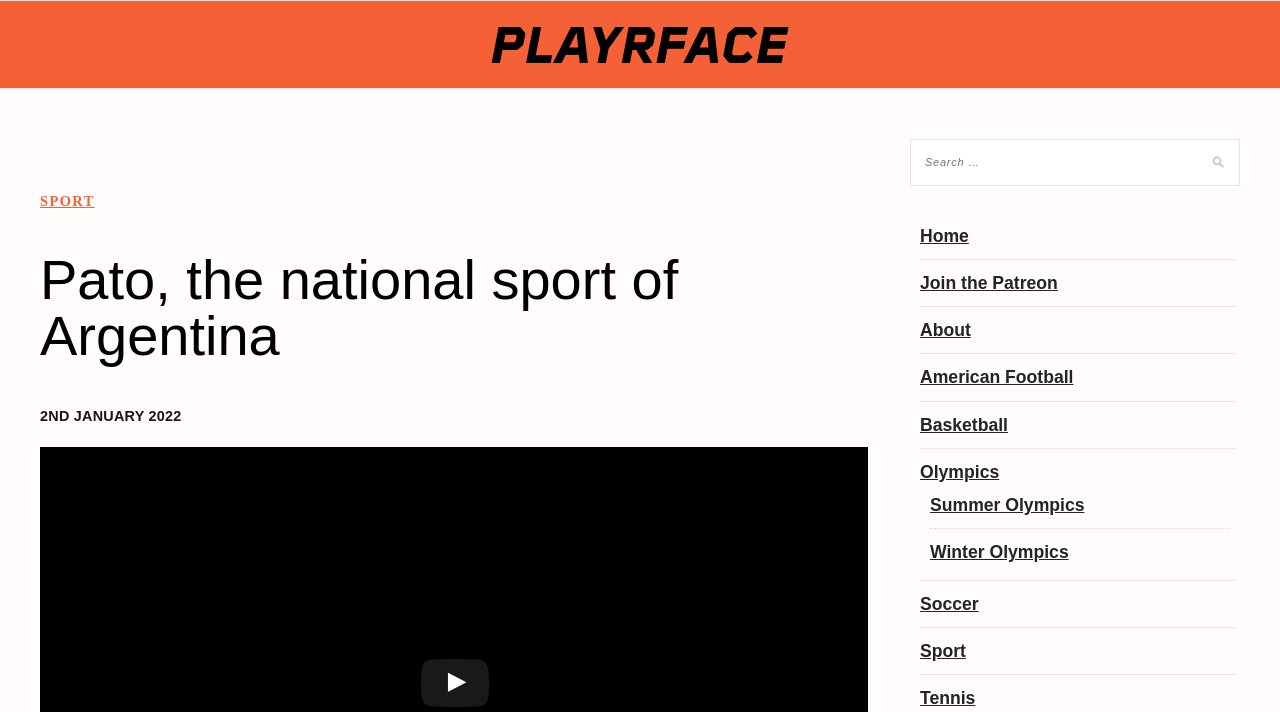Identify the main title of the webpage and generate its text content.

Pato, the national sport of Argentina